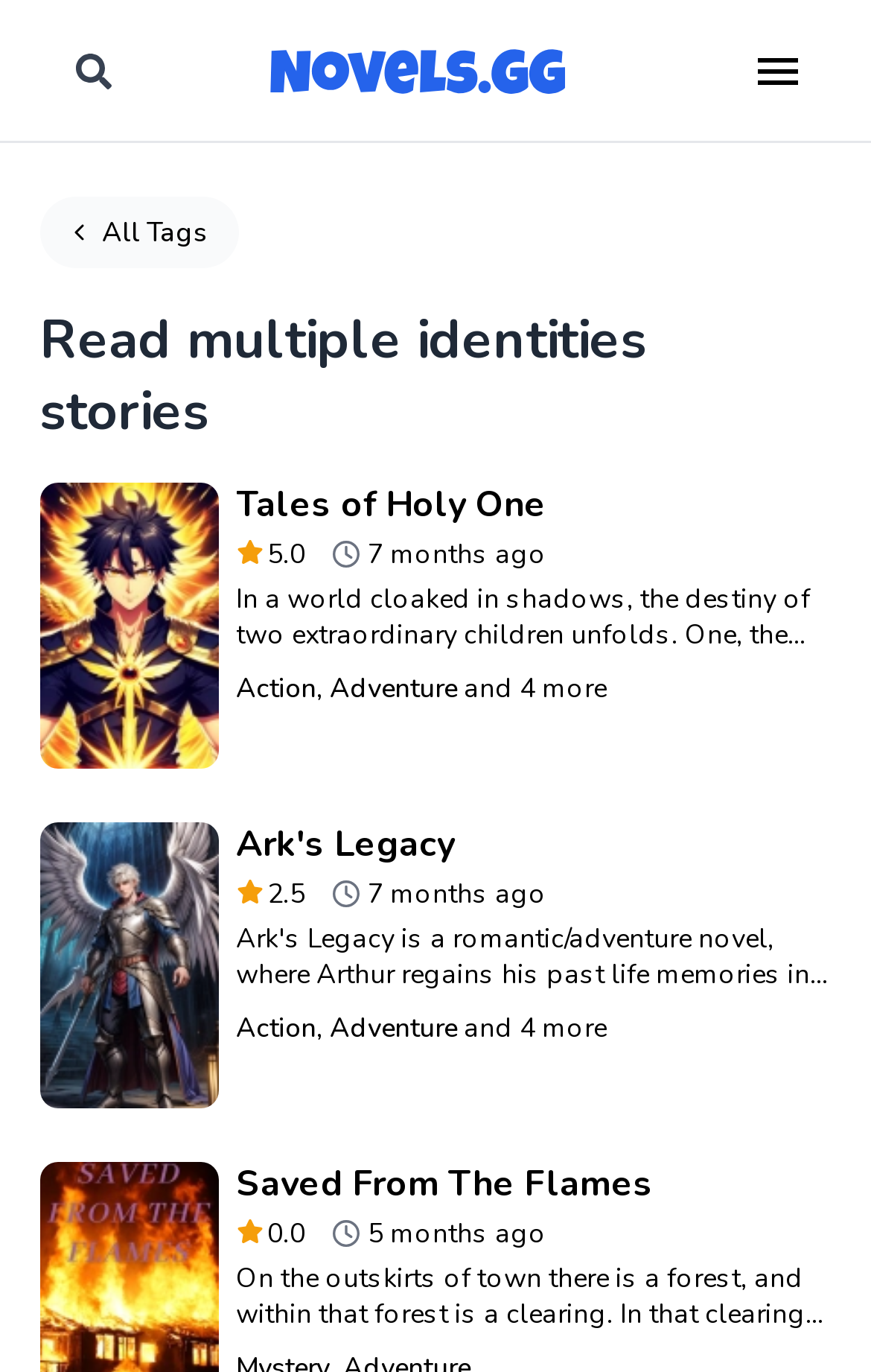Please determine the bounding box coordinates of the section I need to click to accomplish this instruction: "Read Tales of Holy One".

[0.046, 0.352, 0.251, 0.56]